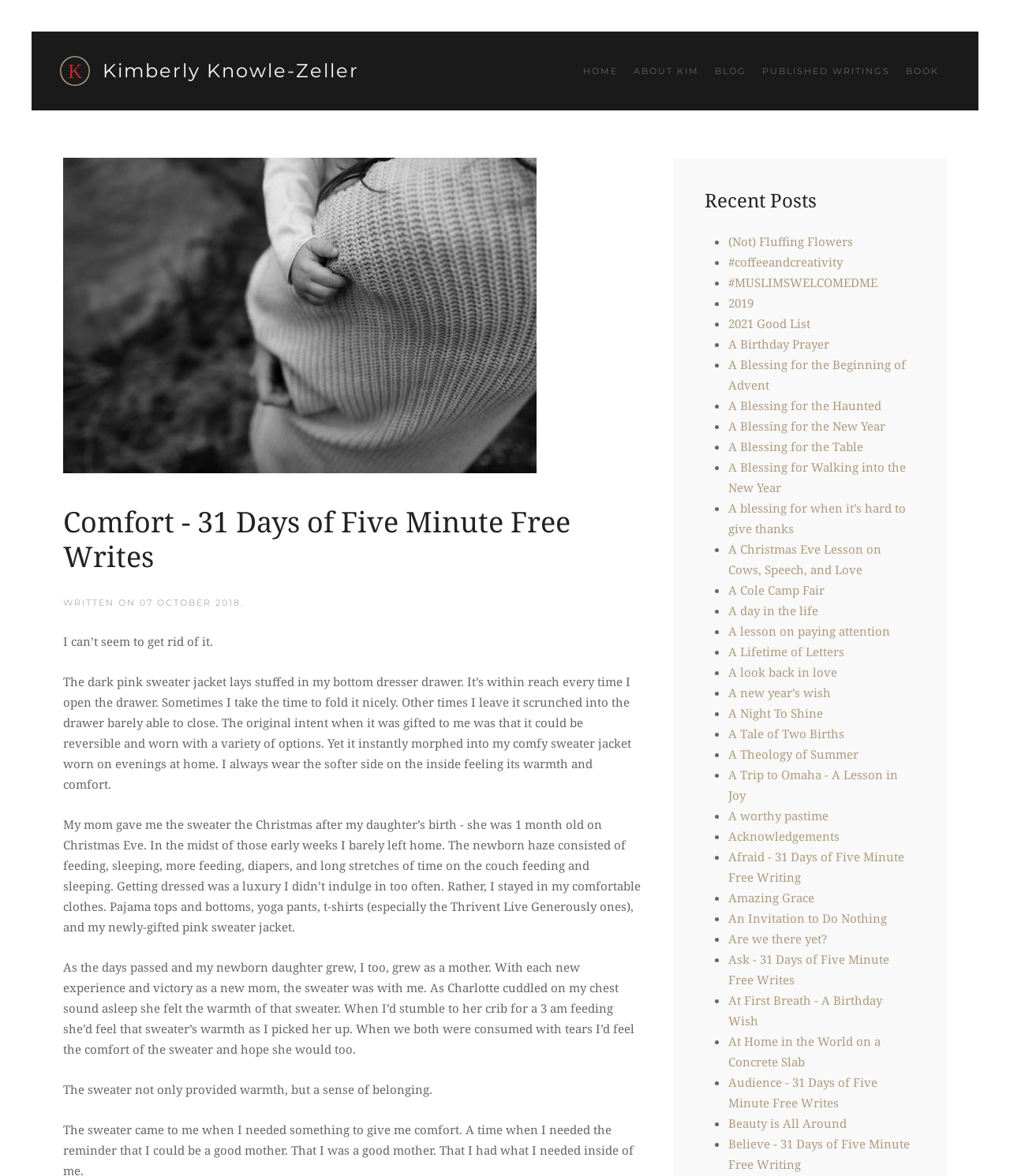Identify the coordinates of the bounding box for the element described below: "E-mail". Return the coordinates as four float numbers between 0 and 1: [left, top, right, bottom].

[0.643, 0.706, 0.753, 0.733]